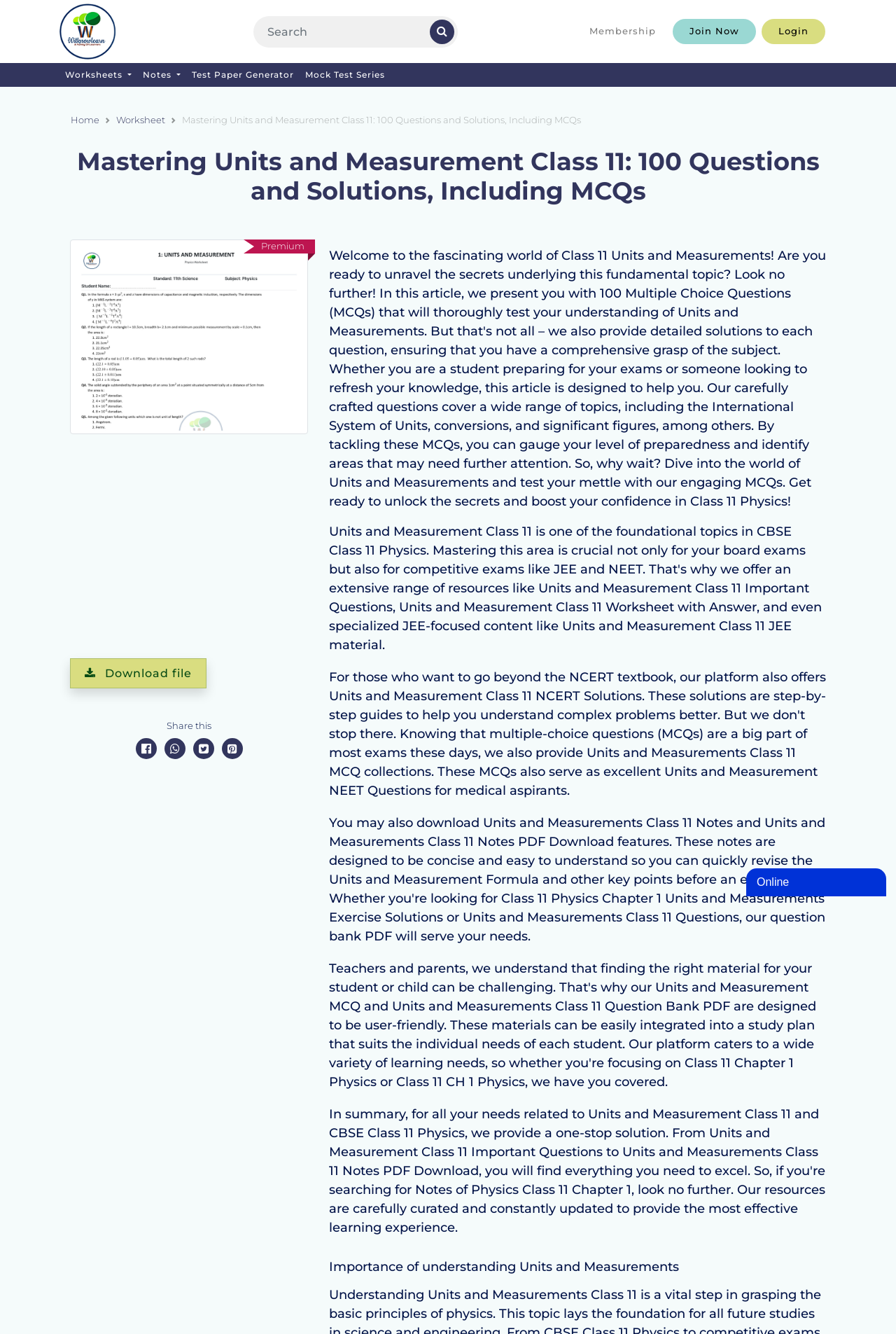Given the description Test Paper Generator, predict the bounding box coordinates of the UI element. Ensure the coordinates are in the format (top-left x, top-left y, bottom-right x, bottom-right y) and all values are between 0 and 1.

[0.208, 0.047, 0.334, 0.065]